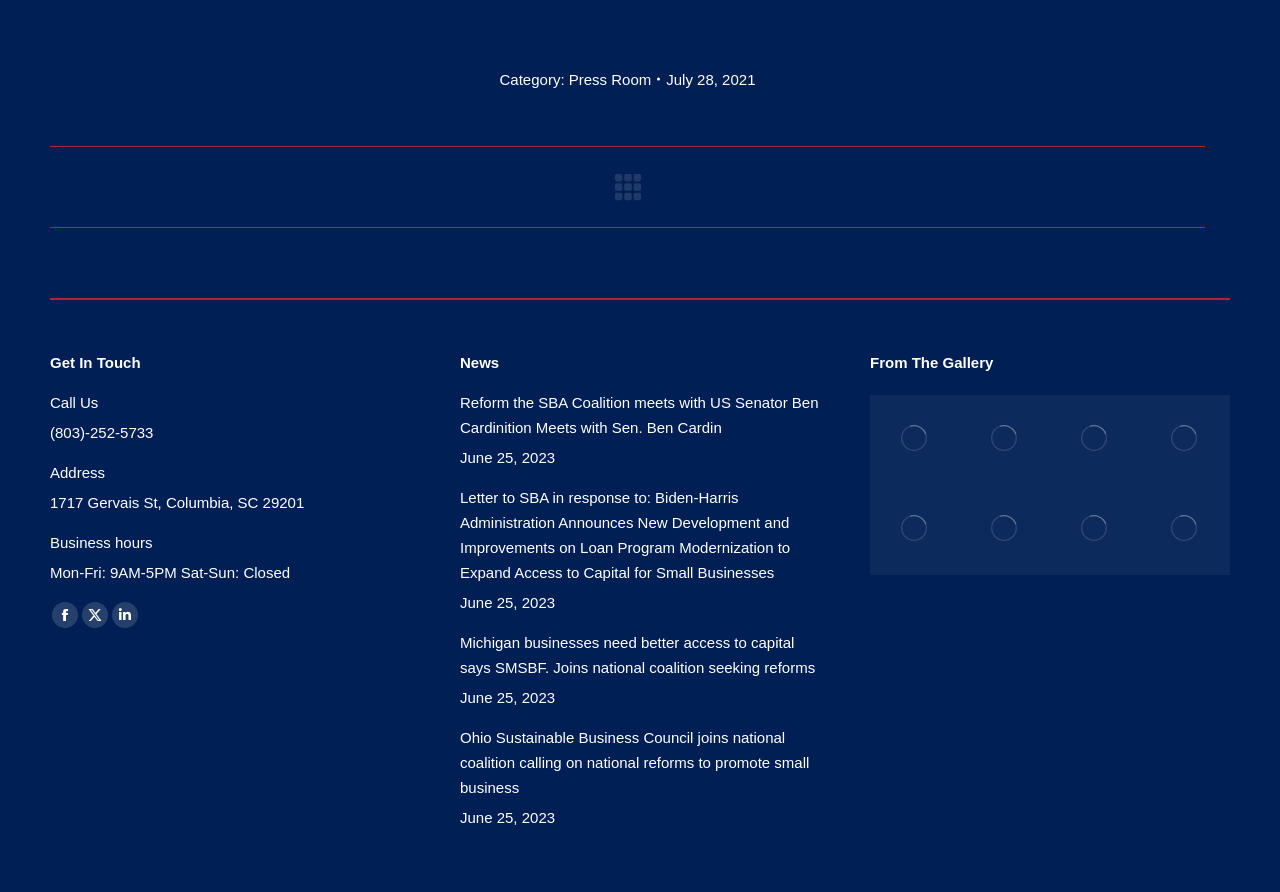Provide the bounding box coordinates for the UI element that is described by this text: "title="Store Owner Opening Shop 700"". The coordinates should be in the form of four float numbers between 0 and 1: [left, top, right, bottom].

[0.82, 0.543, 0.891, 0.644]